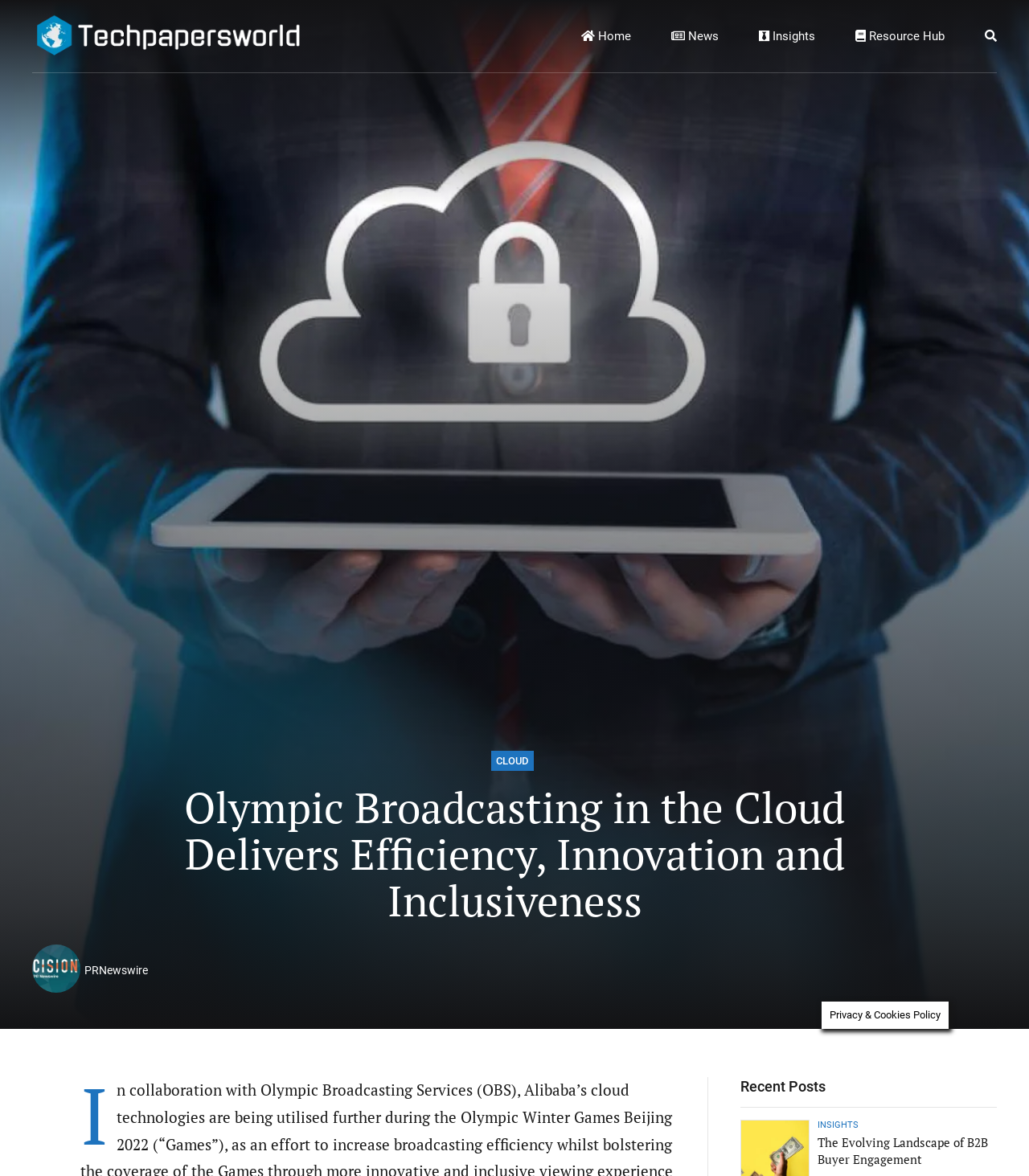Specify the bounding box coordinates of the area to click in order to execute this command: 'Explore Insights'. The coordinates should consist of four float numbers ranging from 0 to 1, and should be formatted as [left, top, right, bottom].

[0.738, 0.0, 0.792, 0.062]